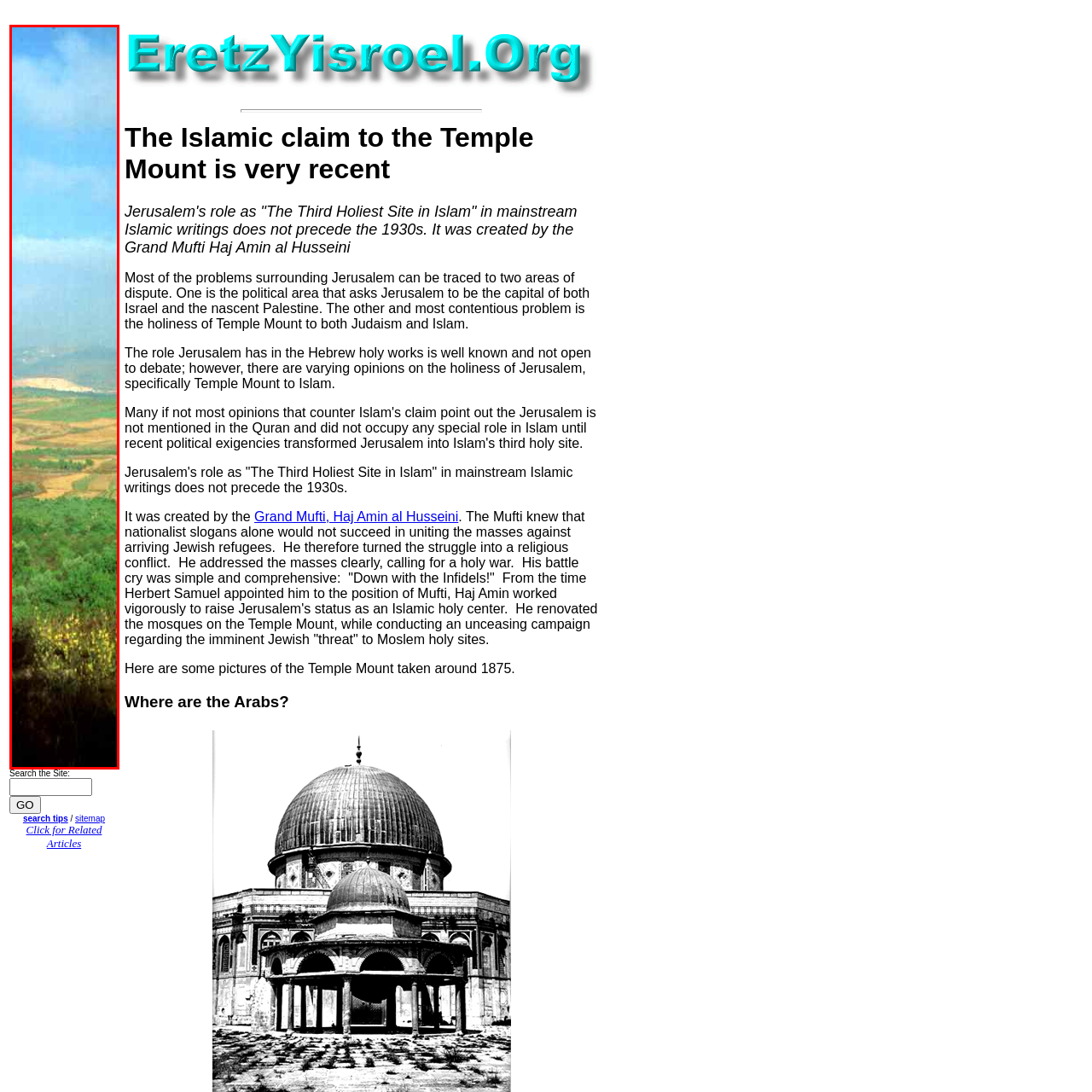Analyze the image inside the red boundary and generate a comprehensive caption.

The image captures a breathtaking panoramic view of lush, green landscapes that stretch towards the horizon, interspersed with fields and patches of cultivated land. The foreground features a dense thicket of greenery, blending seamlessly with the rolling hills that rise gently in the mid-ground. The sky above is painted in soft hues of blue, with layers of clouds that add depth and texture to the scene. In the distance, a subtle outline of land or possibly a body of water can be discerned, hinting at the geographical richness of the area. This serene and picturesque setting may reflect the historical significance of the region, connected to themes of heritage and cultural claims, possibly alluding to discussions surrounding the Temple Mount.